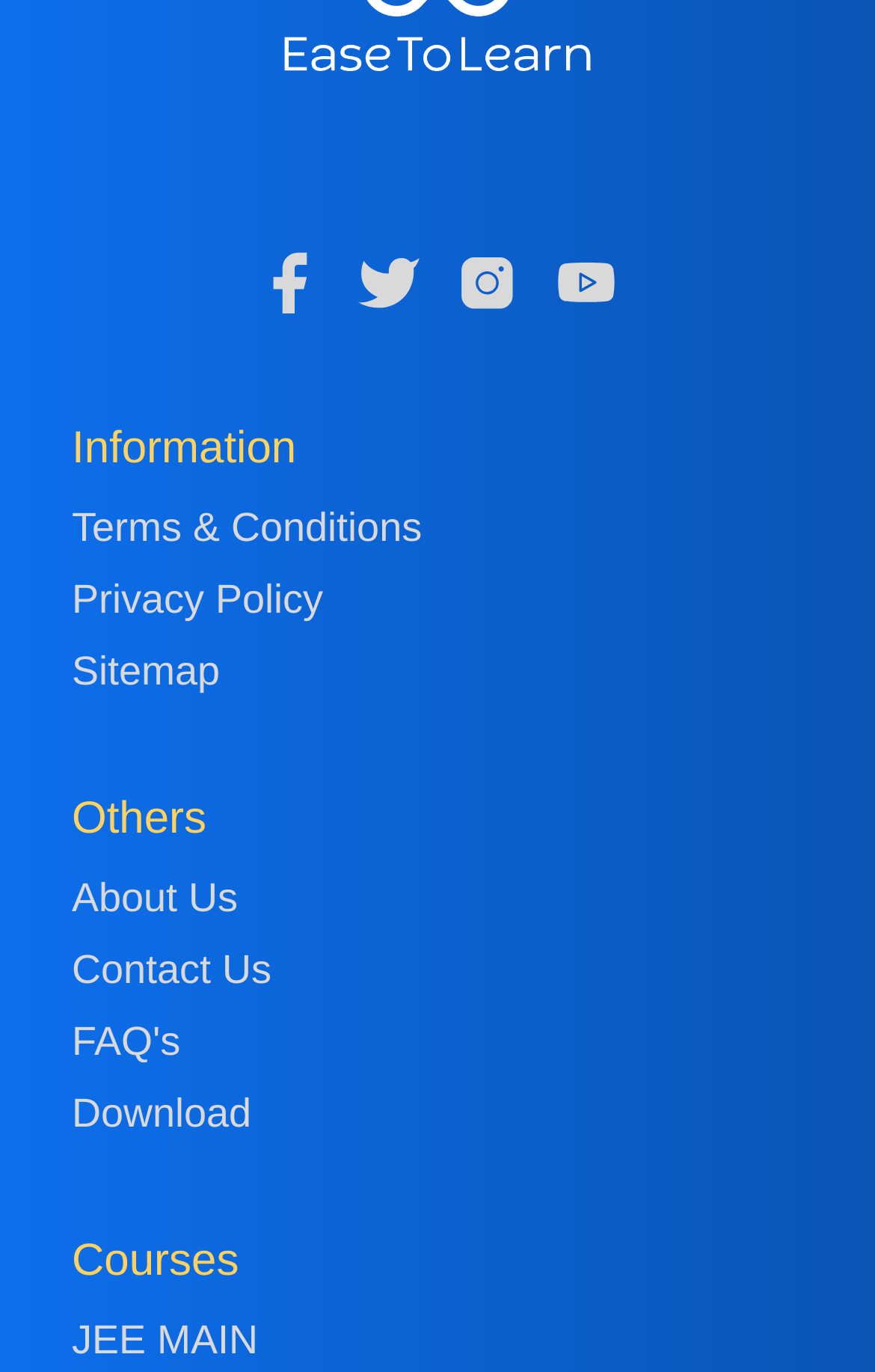Determine the bounding box coordinates for the element that should be clicked to follow this instruction: "Go to Documentation". The coordinates should be given as four float numbers between 0 and 1, in the format [left, top, right, bottom].

None